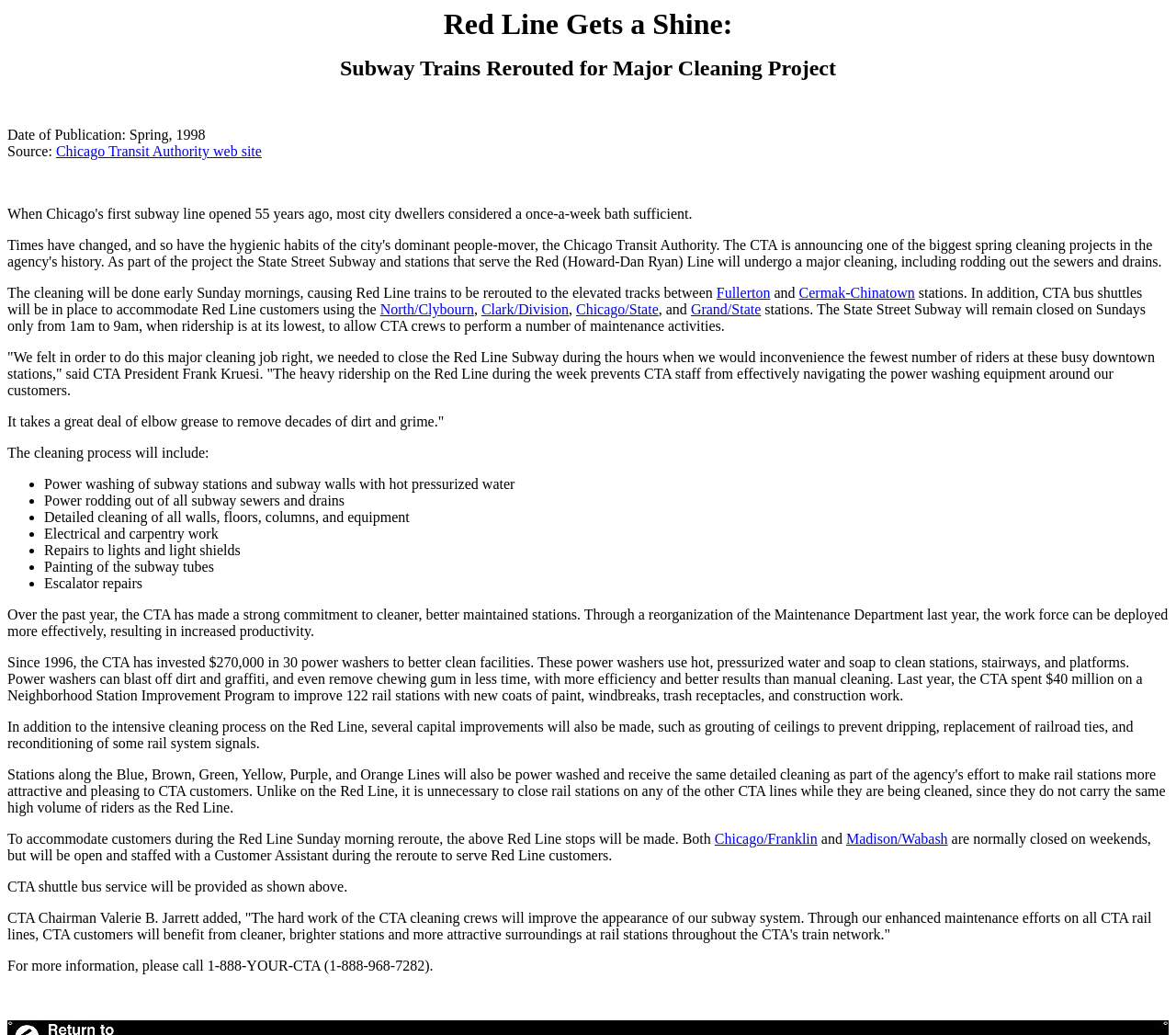Given the following UI element description: "Chicago/Franklin", find the bounding box coordinates in the webpage screenshot.

[0.608, 0.803, 0.695, 0.818]